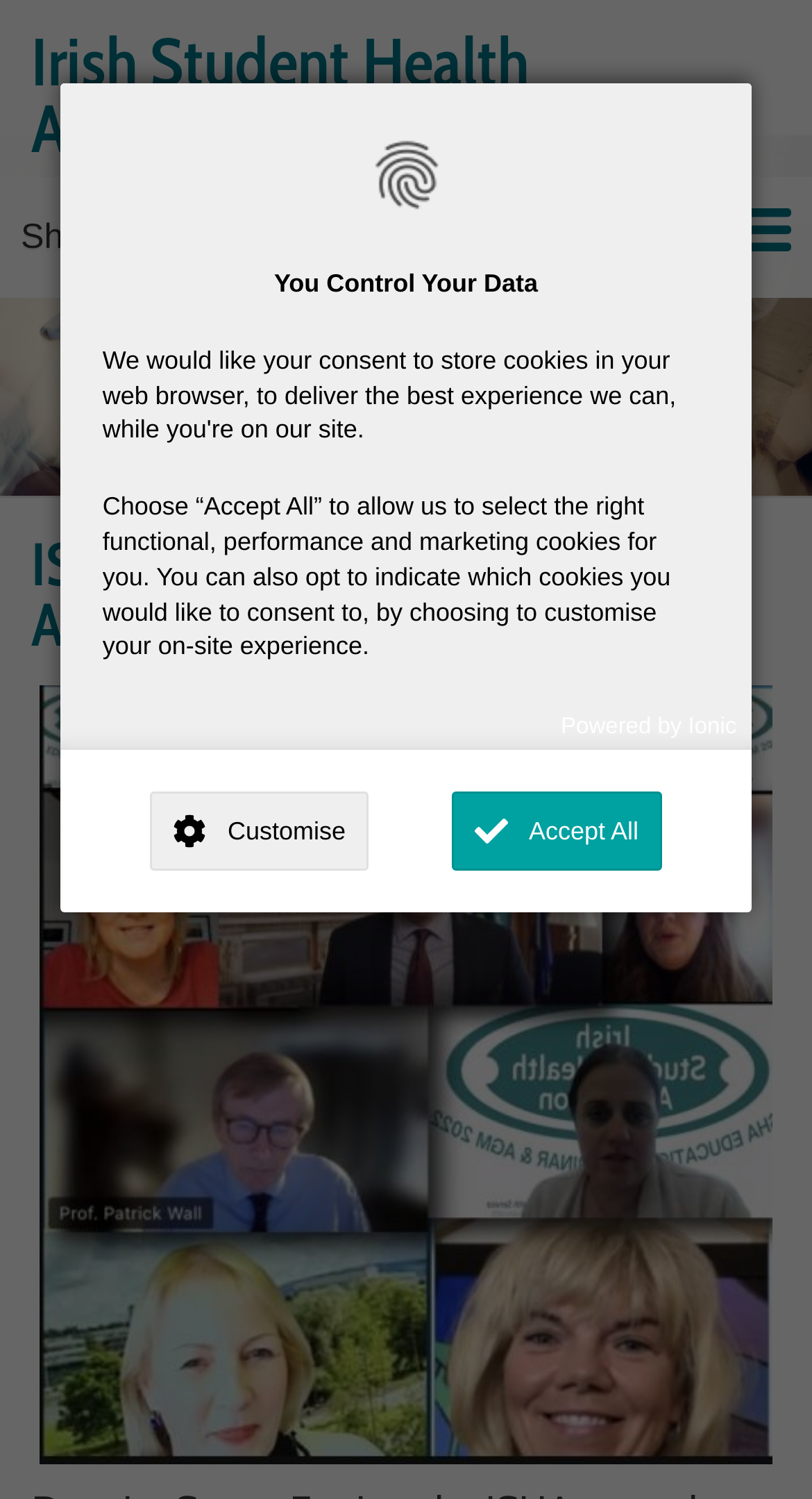What is the event mentioned on the webpage?
Carefully examine the image and provide a detailed answer to the question.

I found the answer by looking at the heading 'ISHA Educational Webinar and AGM 2022' and the image with the same name, which suggests that it is an event.